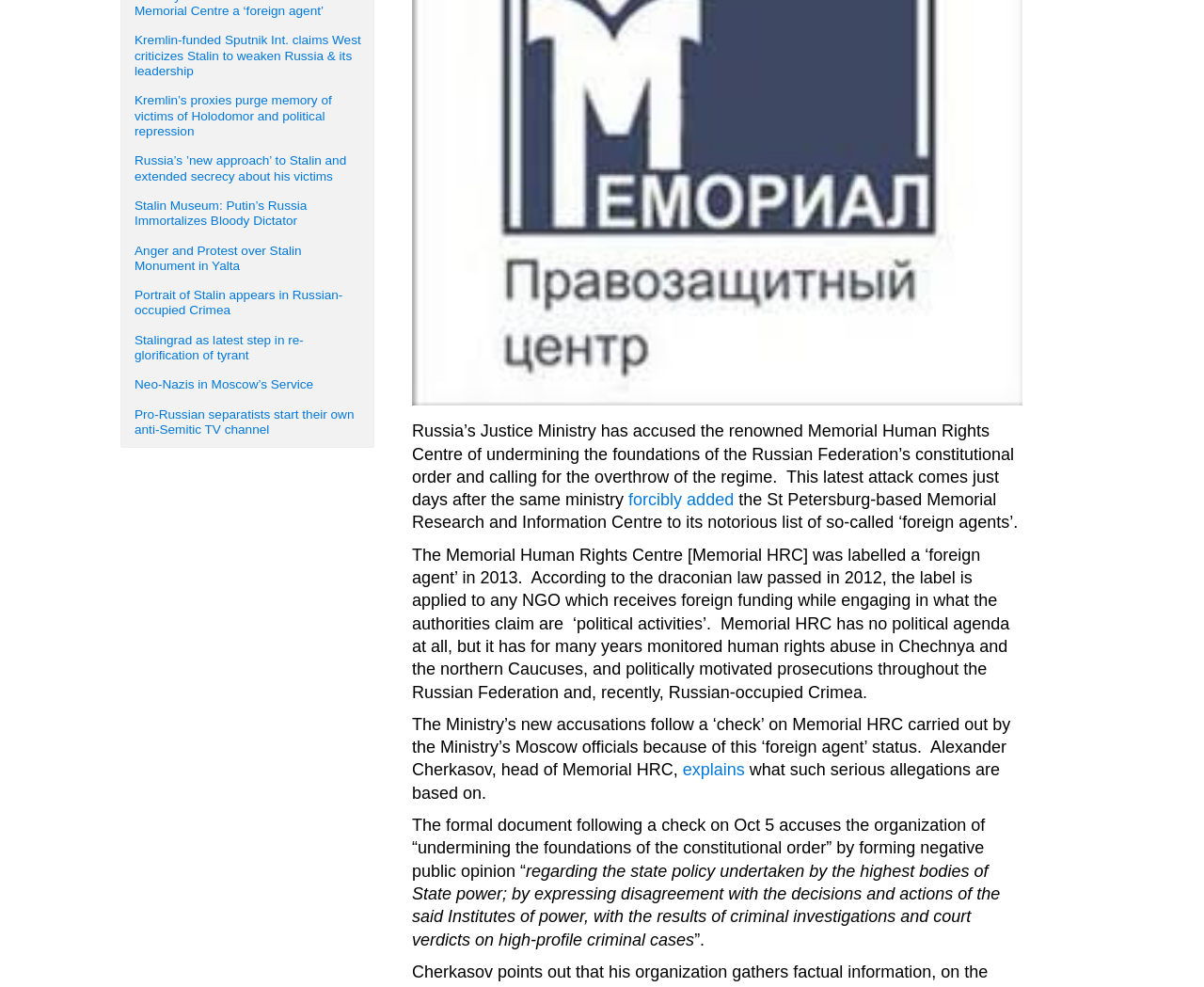Refer to the element description Neo-Nazis in Moscow’s Service and identify the corresponding bounding box in the screenshot. Format the coordinates as (top-left x, top-left y, bottom-right x, bottom-right y) with values in the range of 0 to 1.

[0.112, 0.383, 0.303, 0.398]